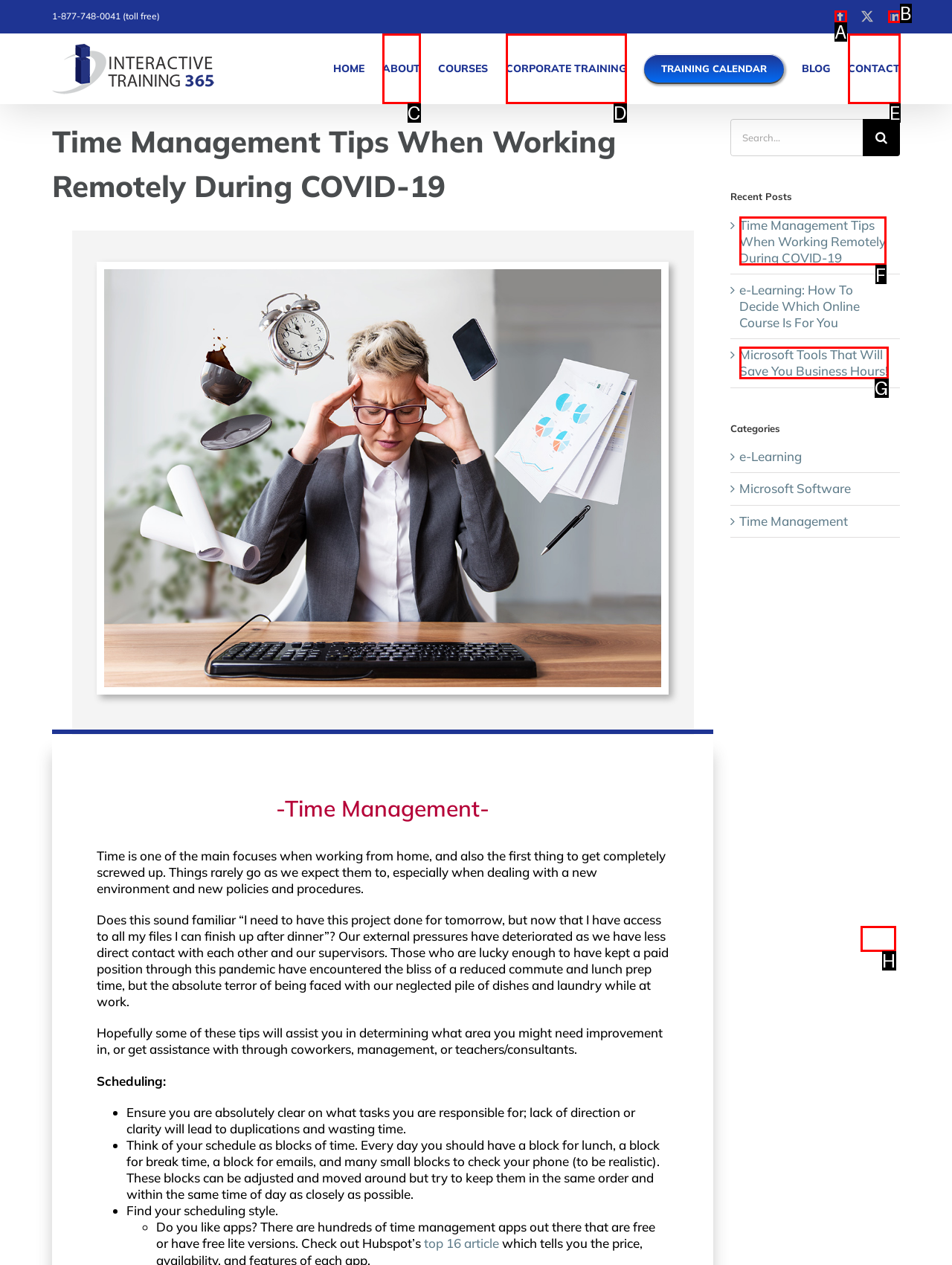Select the letter of the UI element you need to click on to fulfill this task: Go to the top of the page. Write down the letter only.

H